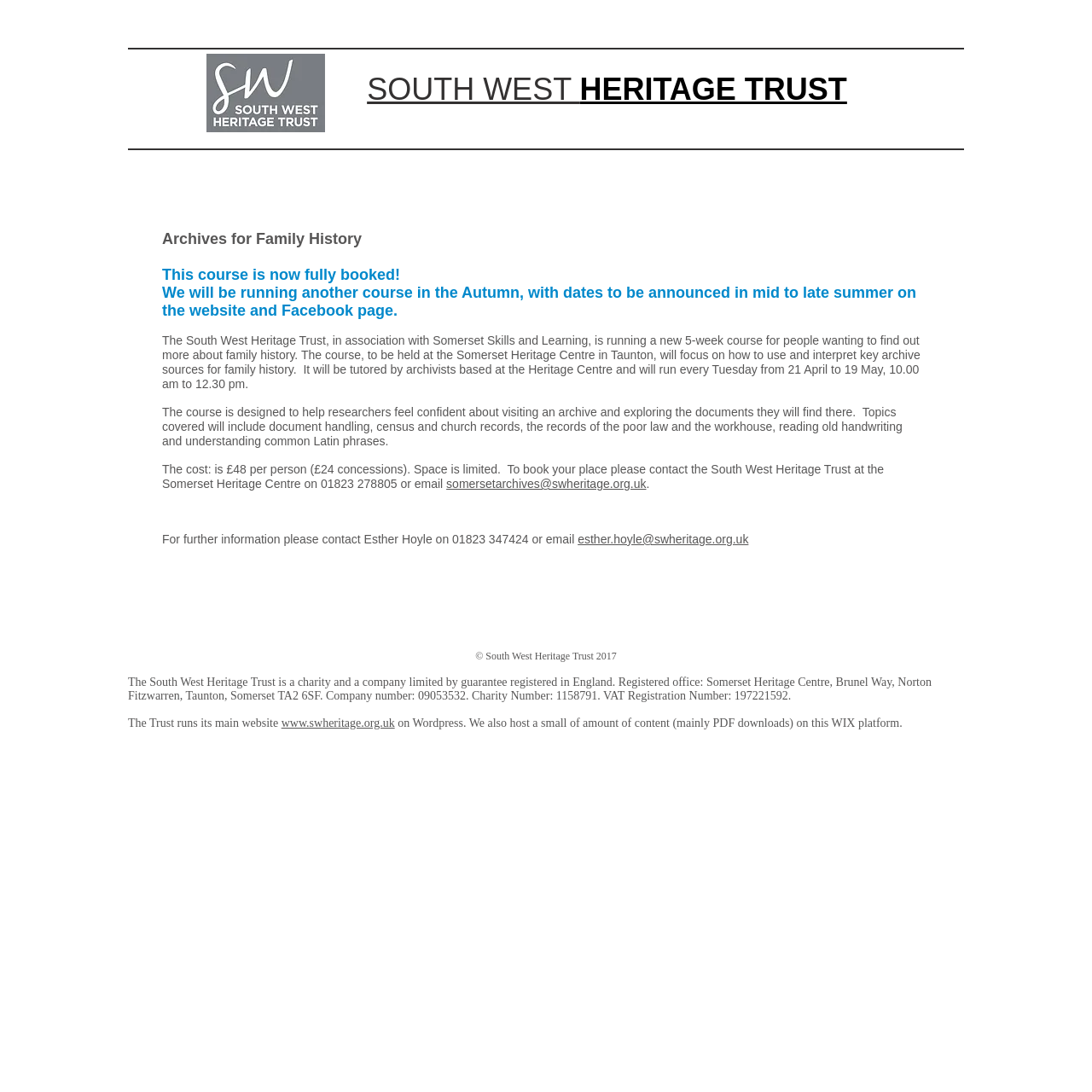Please specify the bounding box coordinates in the format (top-left x, top-left y, bottom-right x, bottom-right y), with all values as floating point numbers between 0 and 1. Identify the bounding box of the UI element described by: somersetarchives@swheritage.org.uk

[0.409, 0.437, 0.592, 0.449]